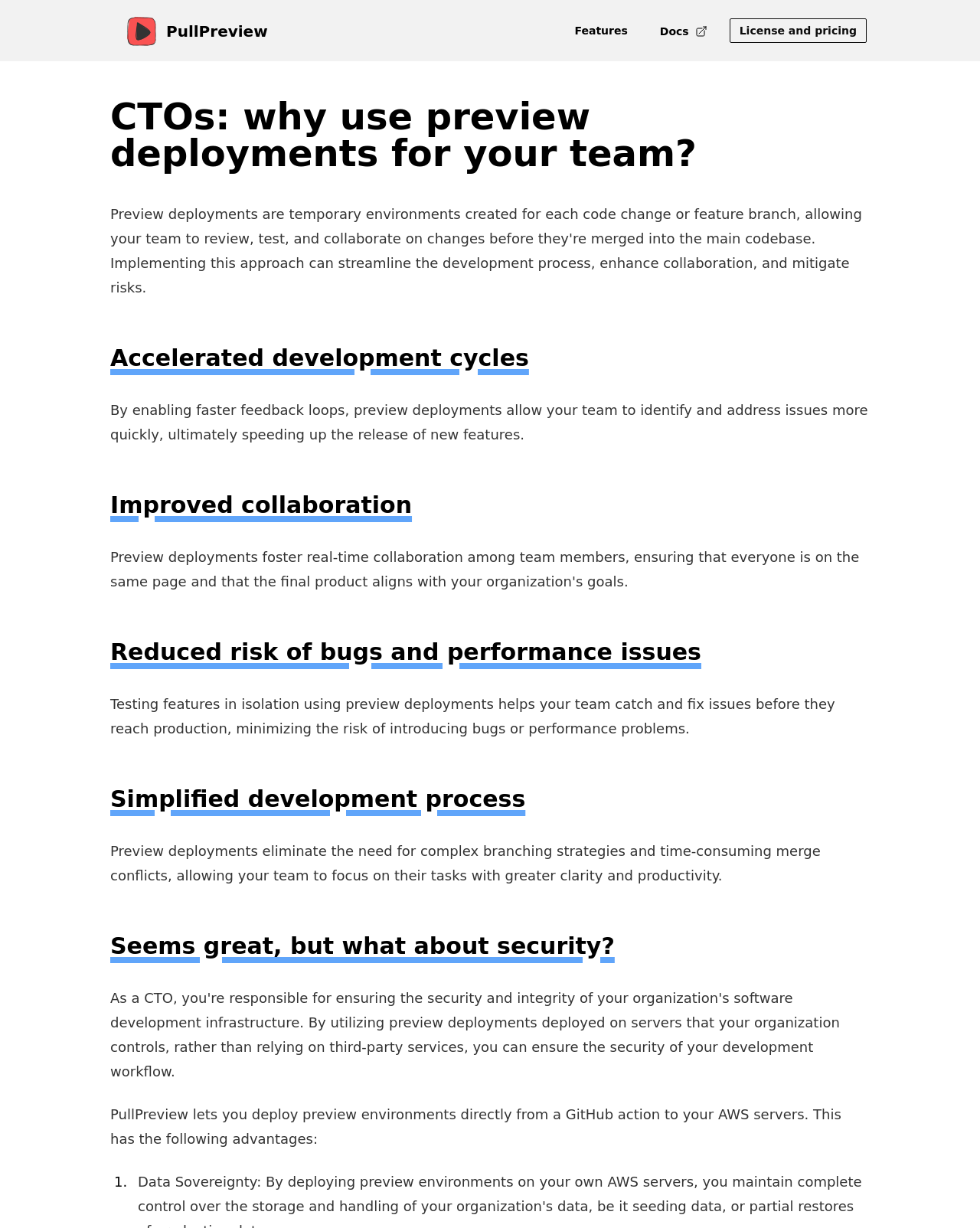Bounding box coordinates are to be given in the format (top-left x, top-left y, bottom-right x, bottom-right y). All values must be floating point numbers between 0 and 1. Provide the bounding box coordinate for the UI element described as: Docs

[0.663, 0.015, 0.732, 0.035]